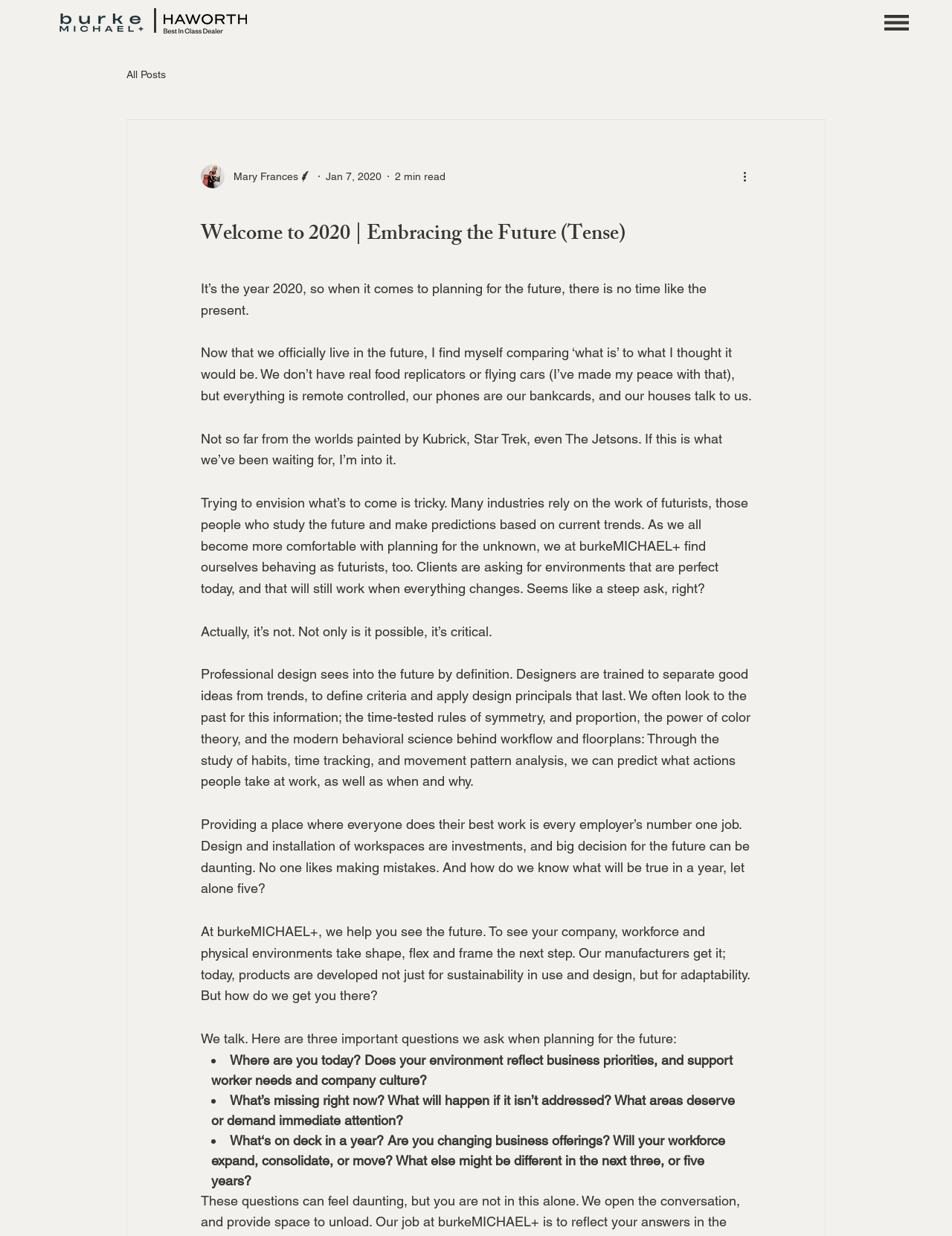What is the logo on the top right corner?
Based on the image content, provide your answer in one word or a short phrase.

Haworth BIC Logo